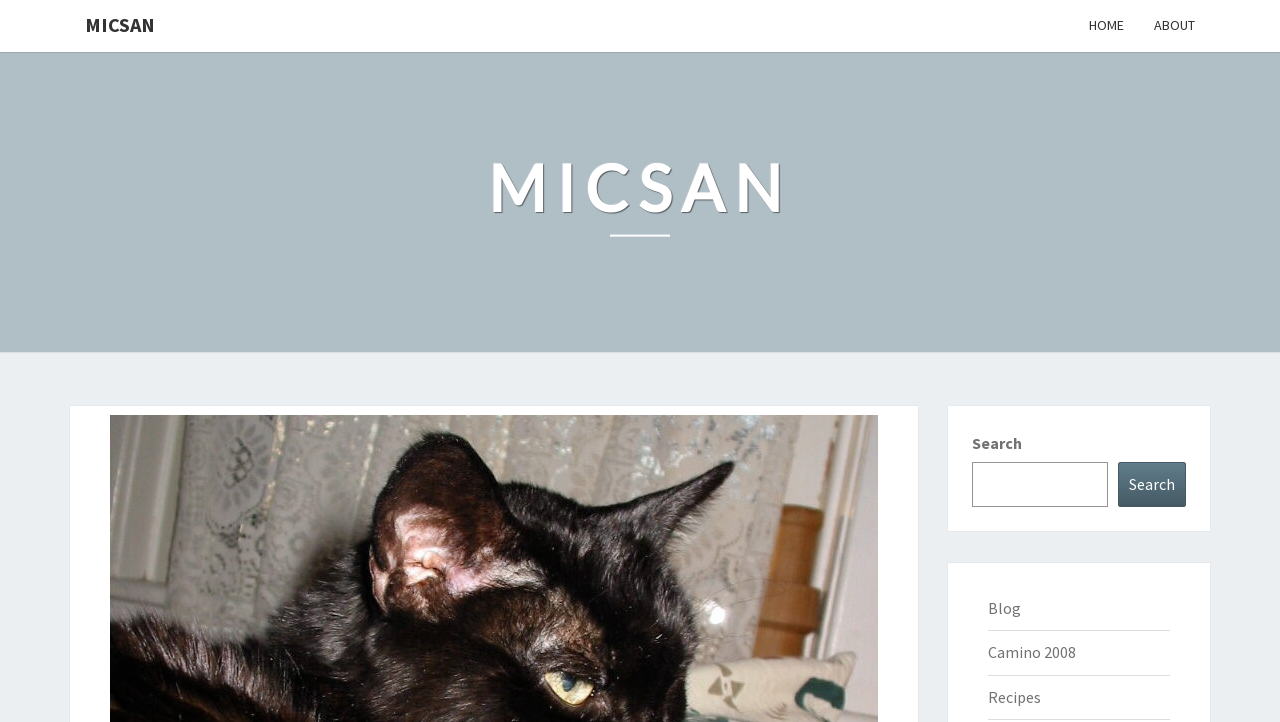How many links are there in the top navigation bar?
Craft a detailed and extensive response to the question.

By analyzing the links at the top of the webpage, I can count three links: 'MICSAN', 'HOME', and 'ABOUT', which are located at coordinates [0.055, 0.0, 0.133, 0.069], [0.839, 0.0, 0.89, 0.072], and [0.89, 0.0, 0.945, 0.072] respectively.